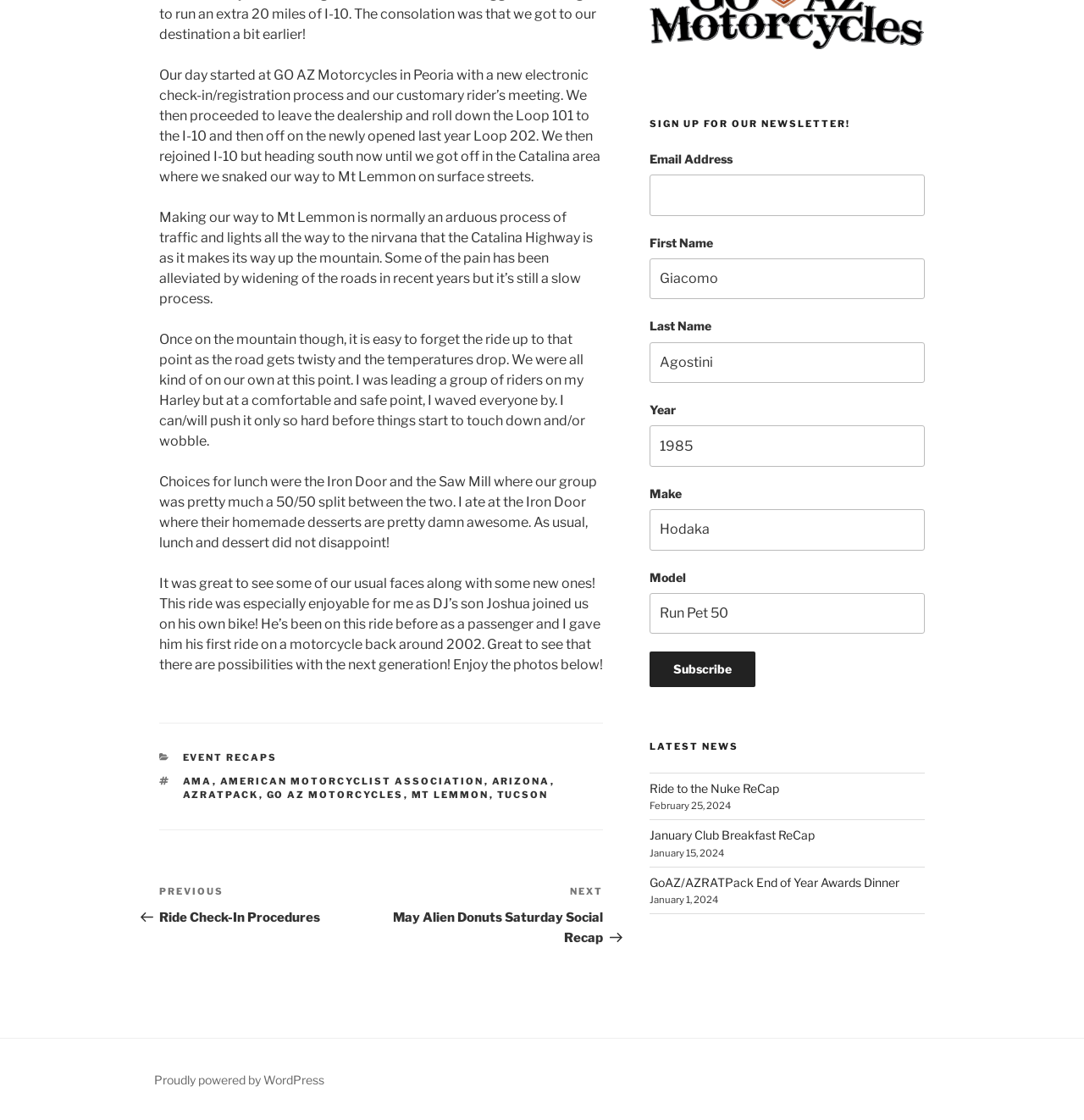From the webpage screenshot, predict the bounding box coordinates (top-left x, top-left y, bottom-right x, bottom-right y) for the UI element described here: american motorcyclist association

[0.203, 0.692, 0.446, 0.703]